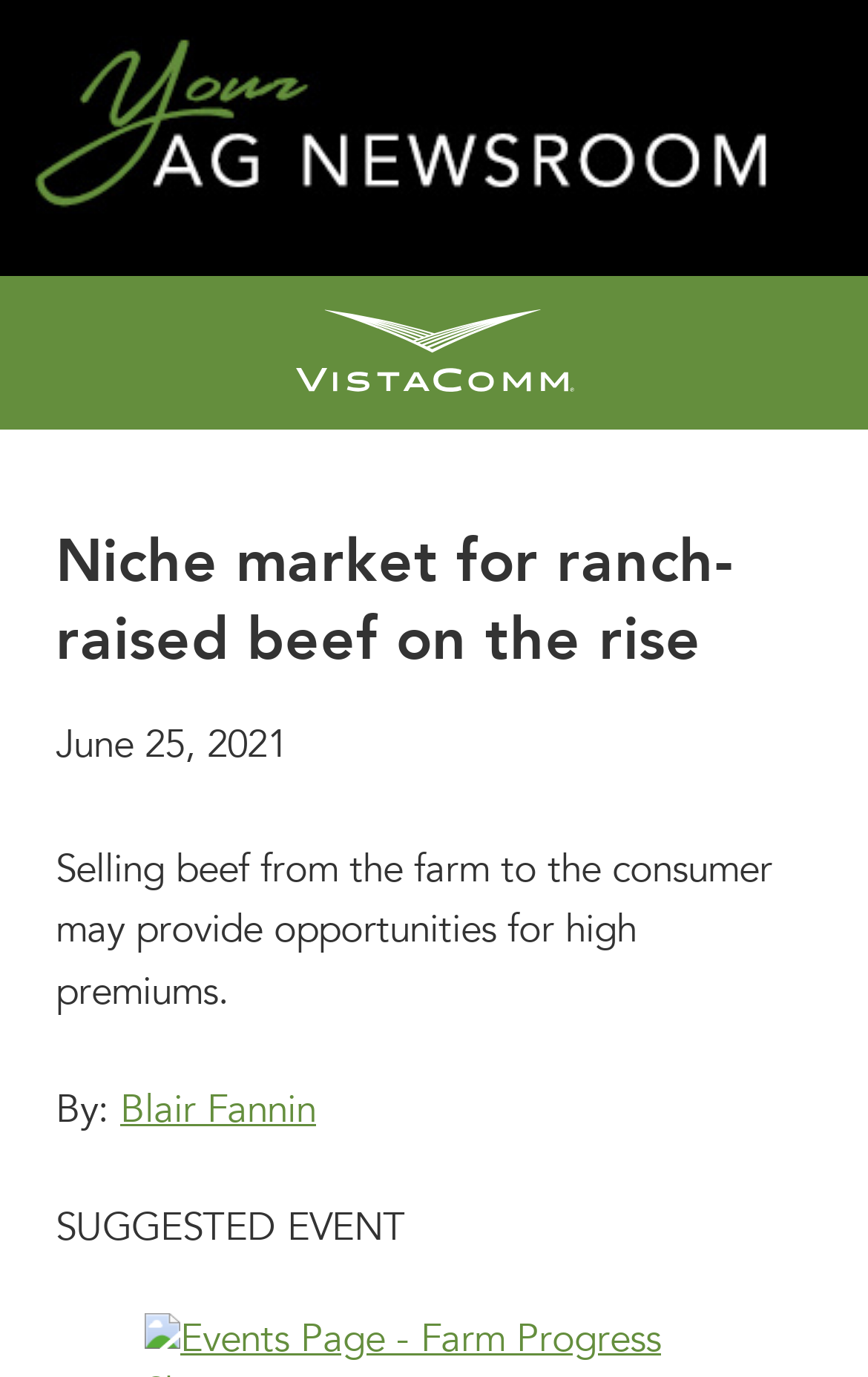Please predict the bounding box coordinates (top-left x, top-left y, bottom-right x, bottom-right y) for the UI element in the screenshot that fits the description: Blair Fannin

[0.138, 0.787, 0.364, 0.824]